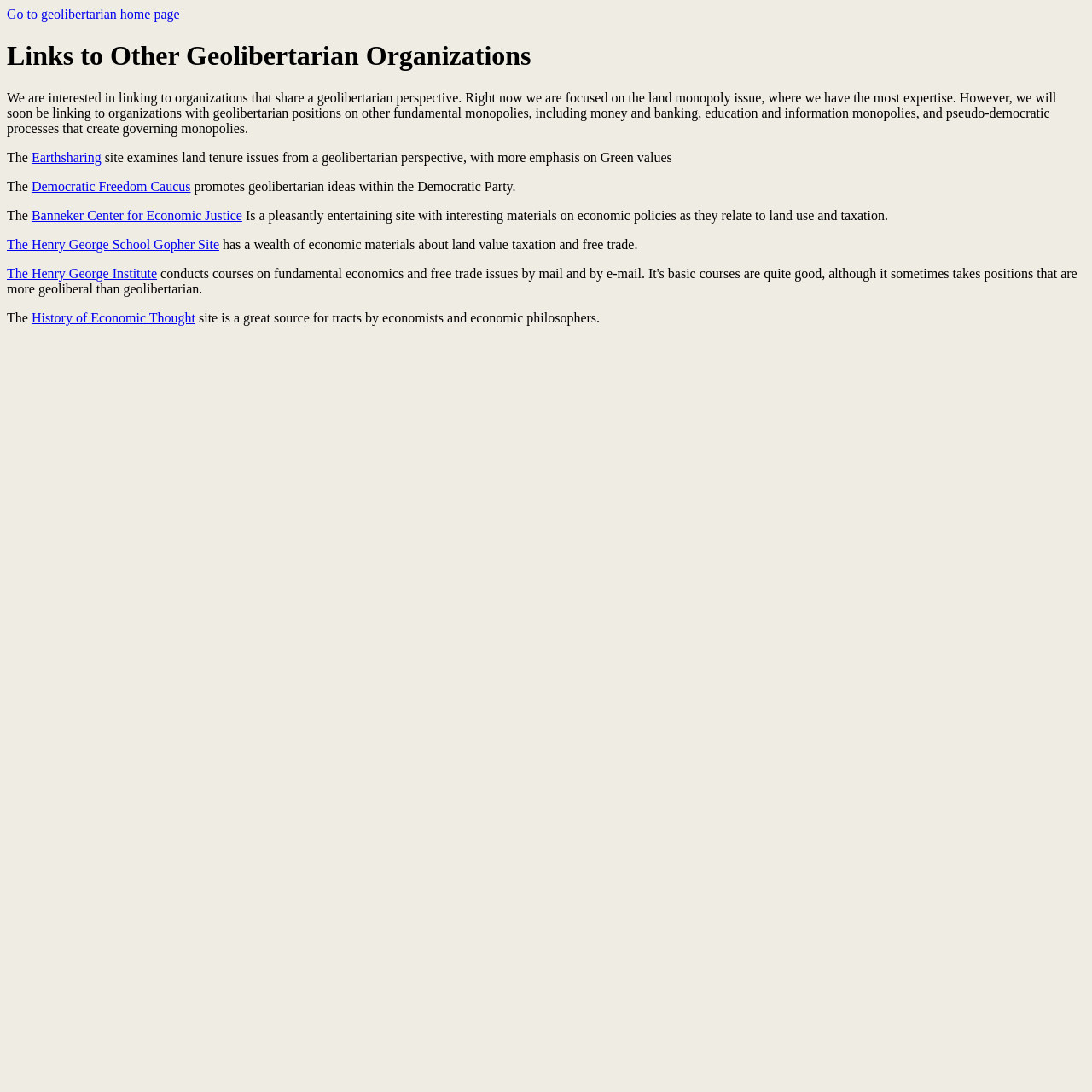What is the name of the organization that promotes geolibertarian ideas within the Democratic Party?
Please use the image to provide a one-word or short phrase answer.

Democratic Freedom Caucus